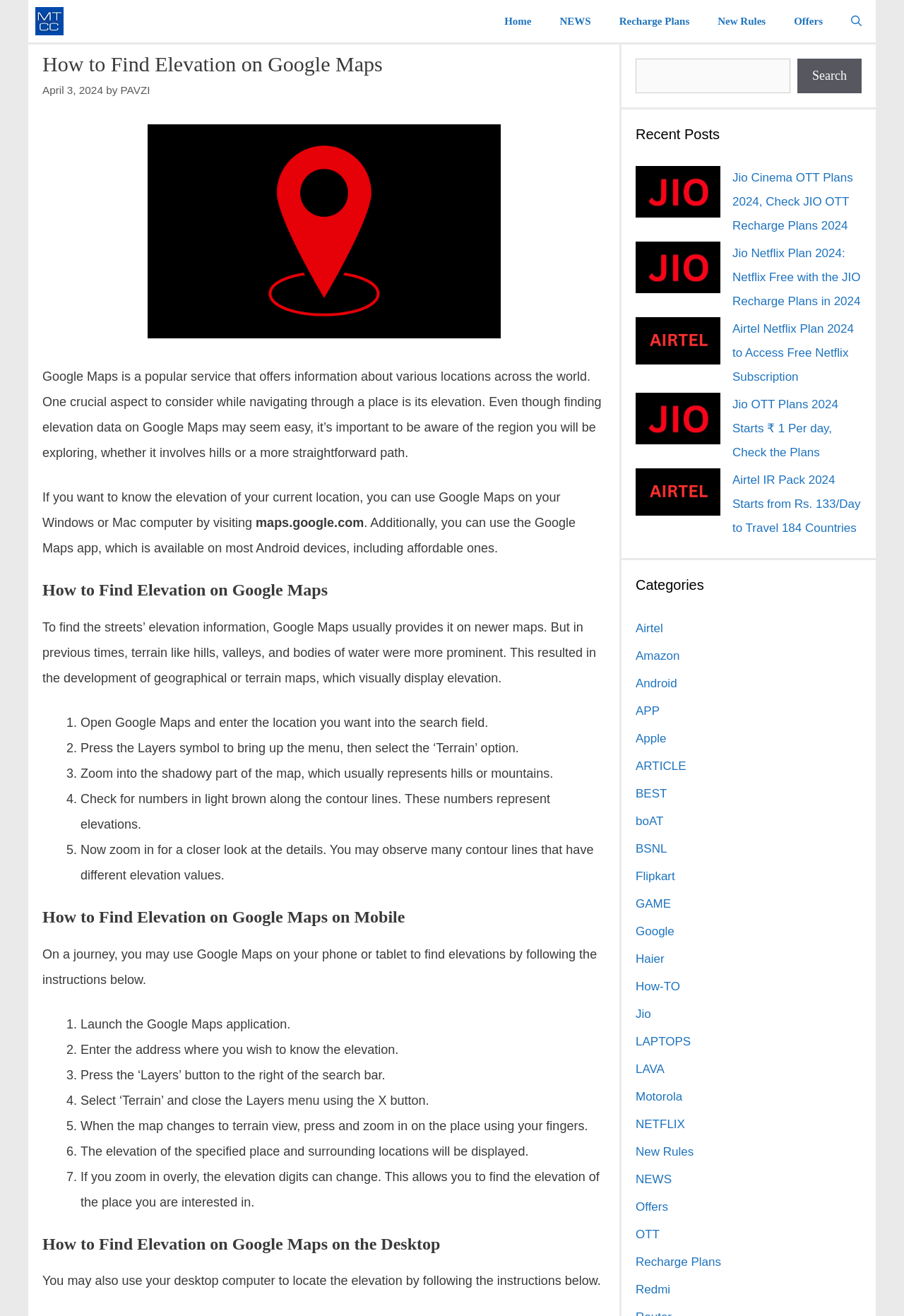Please study the image and answer the question comprehensively:
What do the light brown numbers on the contour lines represent?

The webpage explains that when you zoom in on the map, you can see light brown numbers along the contour lines, which represent the elevations of the location.